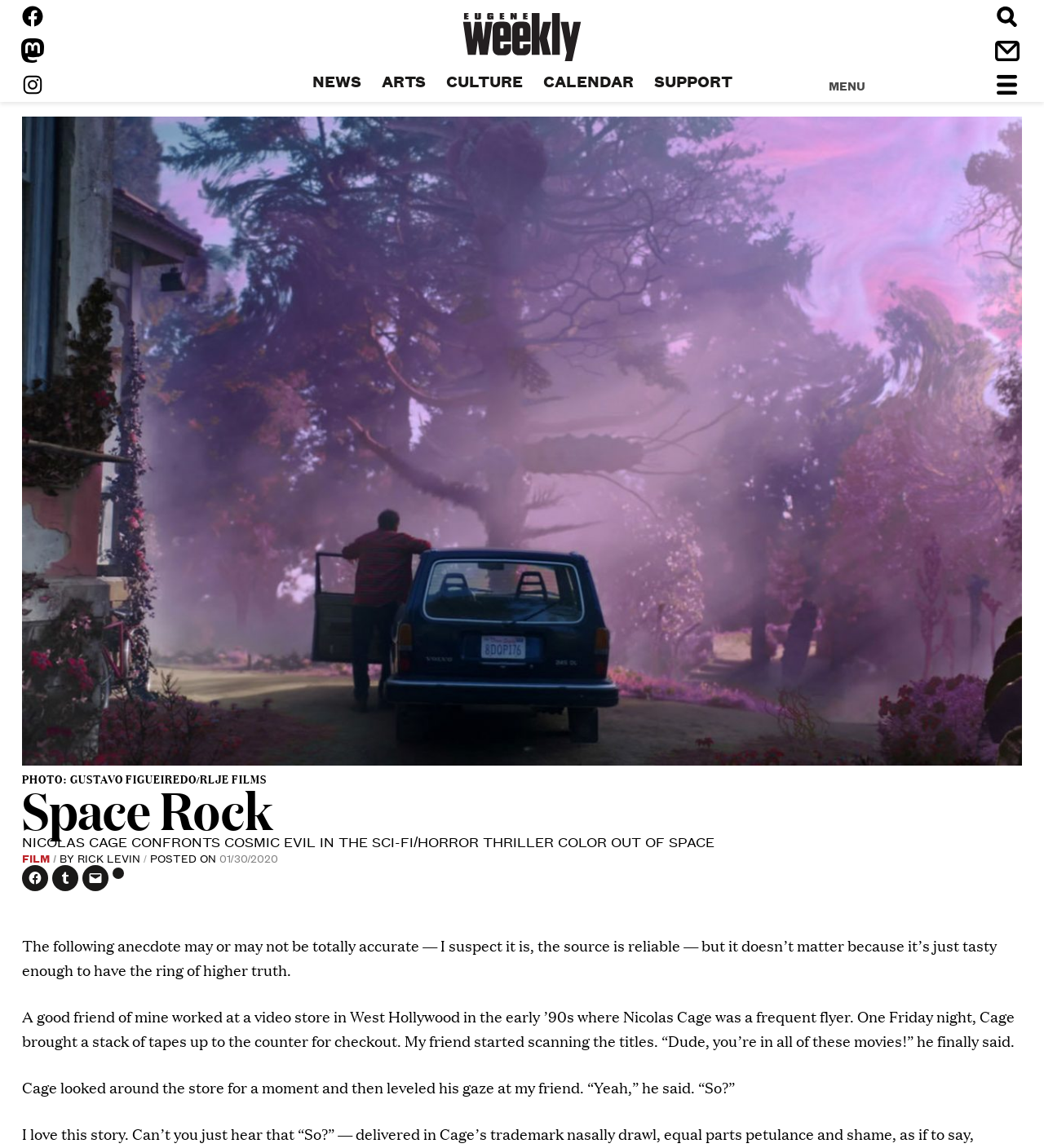Pinpoint the bounding box coordinates of the area that must be clicked to complete this instruction: "Search for something".

[0.788, 0.0, 0.98, 0.03]